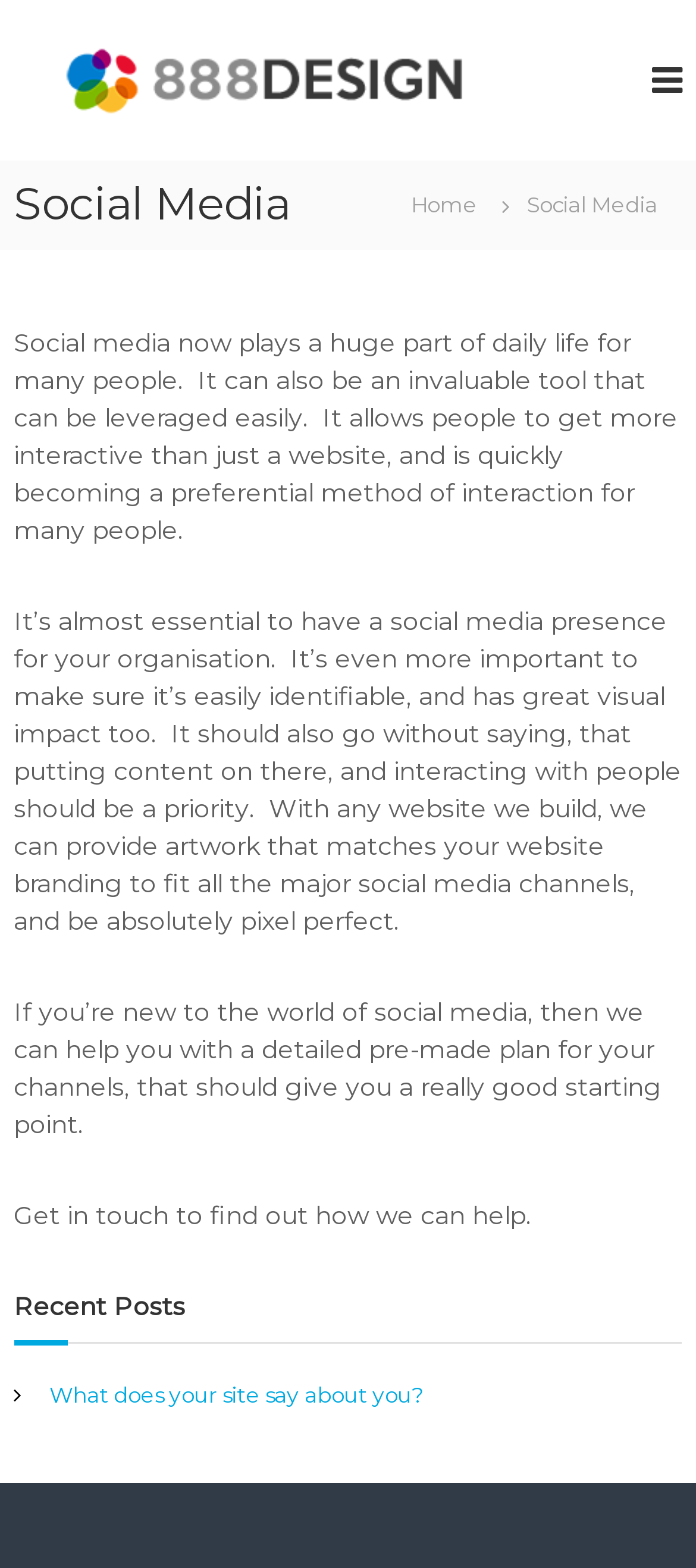Respond to the question below with a single word or phrase: What is the company name?

888 Design